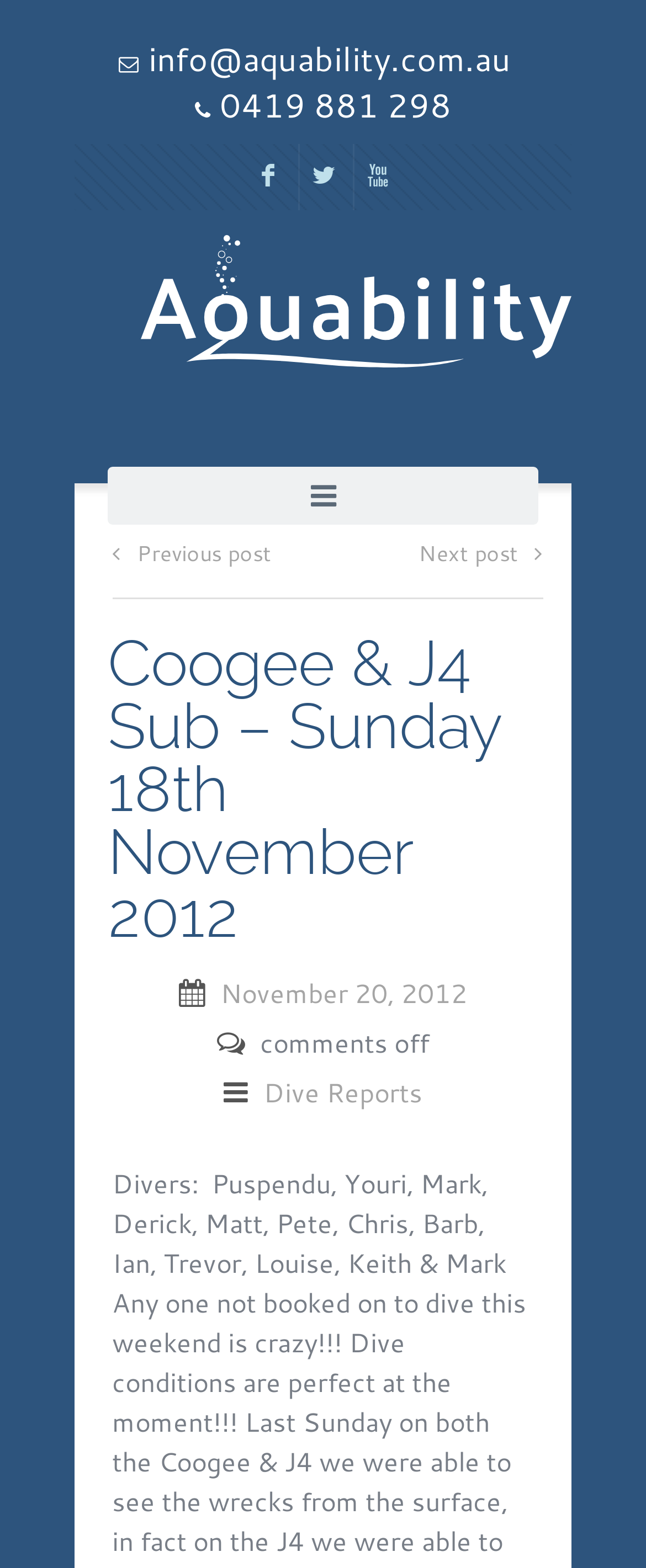What is the purpose of the links with 'F', 'L', and 'X'?
Refer to the image and give a detailed answer to the query.

I inferred the purpose of these links by looking at their positions and proximity to each other, and considering common web page design patterns, it is likely that they are used to adjust the font size.